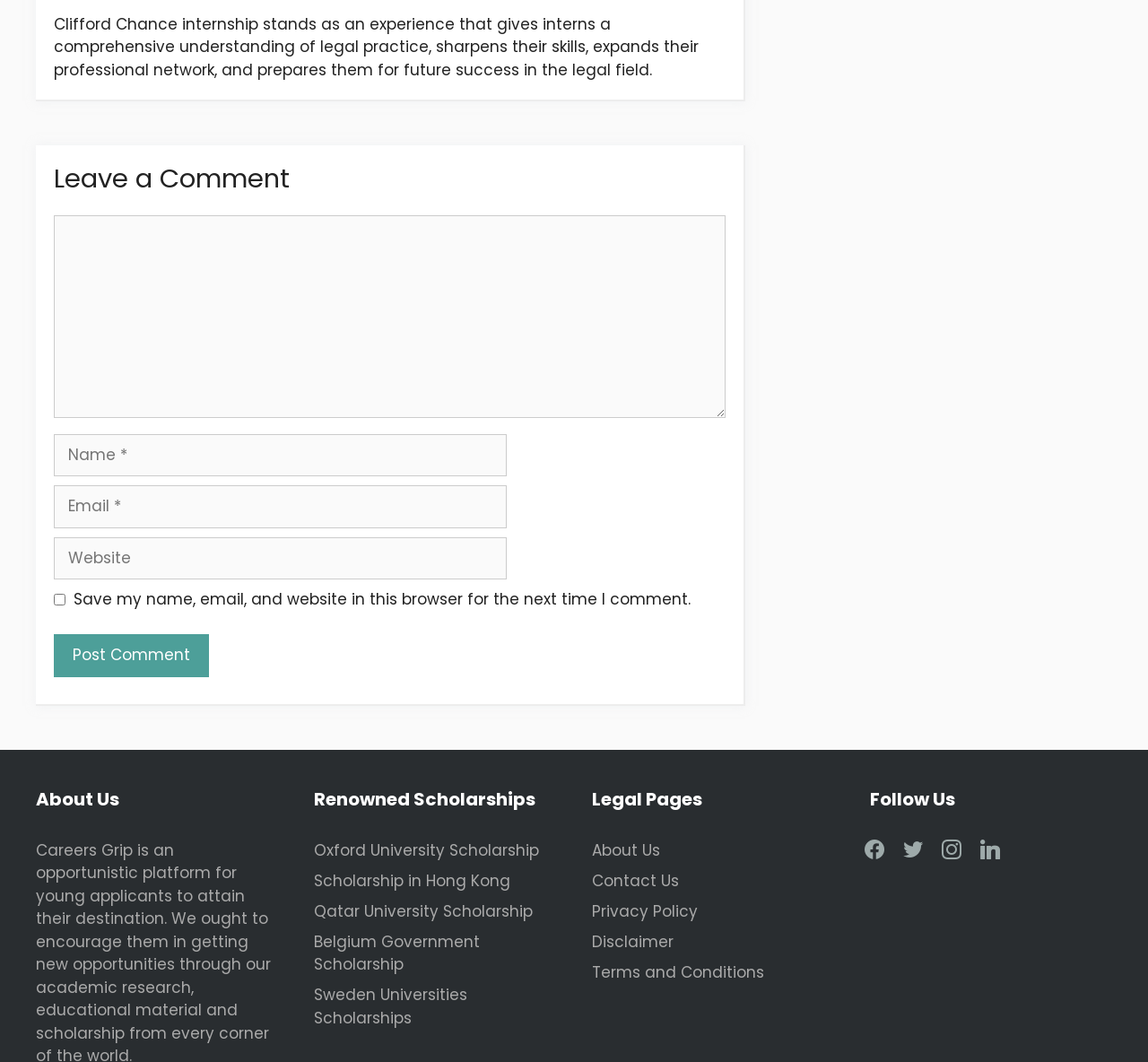Please determine the bounding box coordinates of the area that needs to be clicked to complete this task: 'Click the HOME link'. The coordinates must be four float numbers between 0 and 1, formatted as [left, top, right, bottom].

None